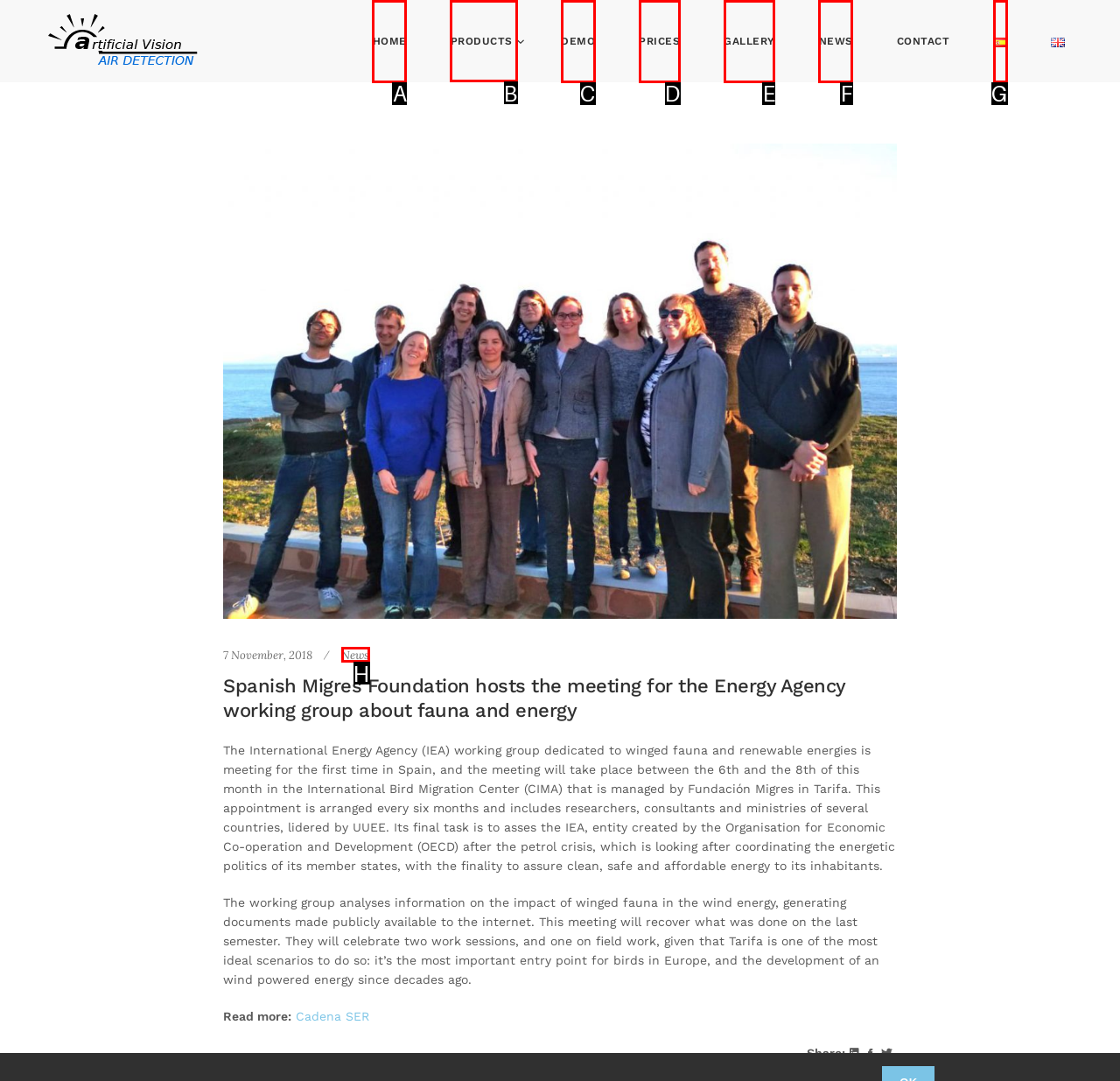Select the appropriate HTML element that needs to be clicked to finish the task: Click on the 'PRODUCTS' link
Reply with the letter of the chosen option.

B